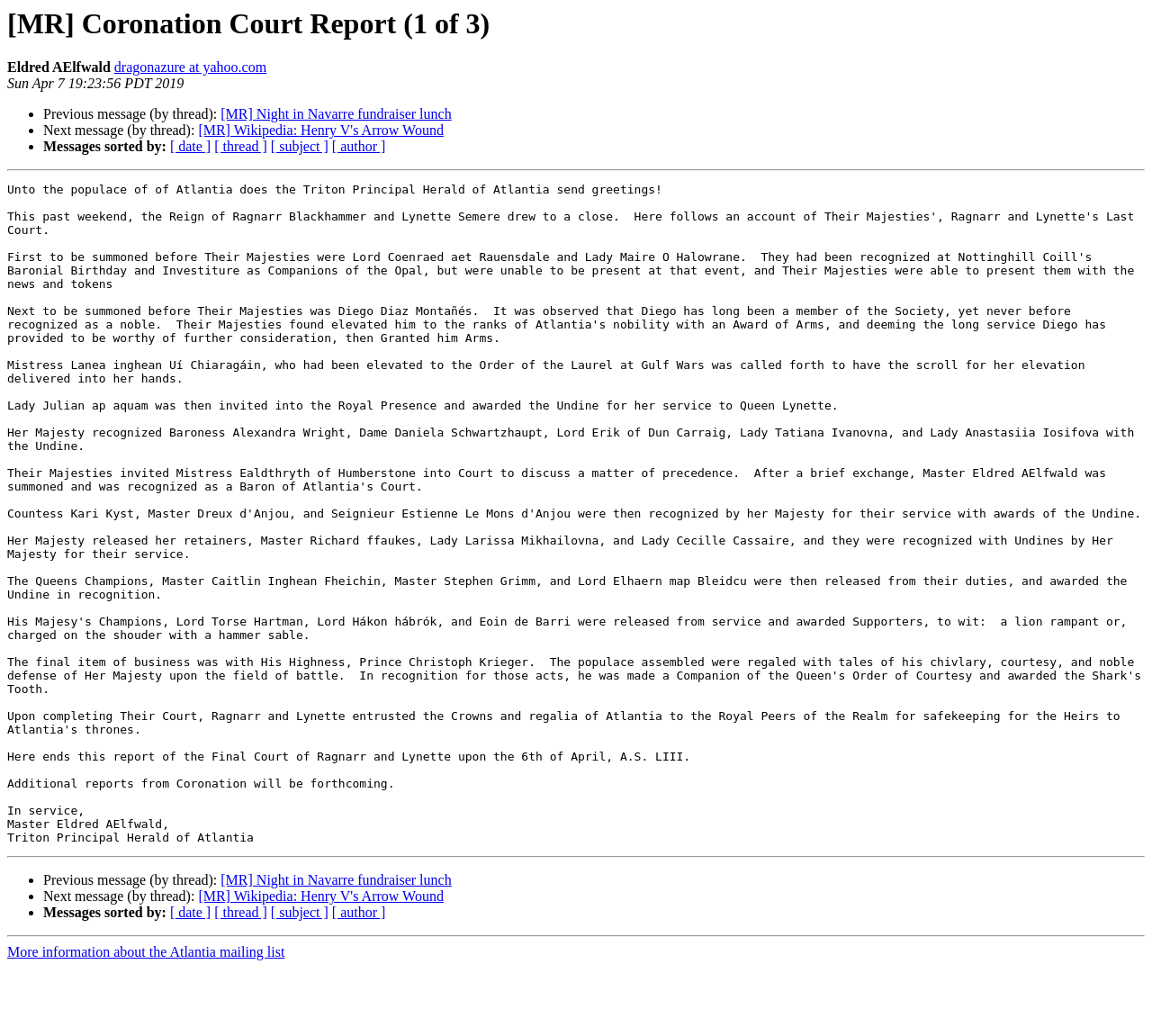Please answer the following question using a single word or phrase: 
What is the previous message in the thread?

[MR] Night in Navarre fundraiser lunch